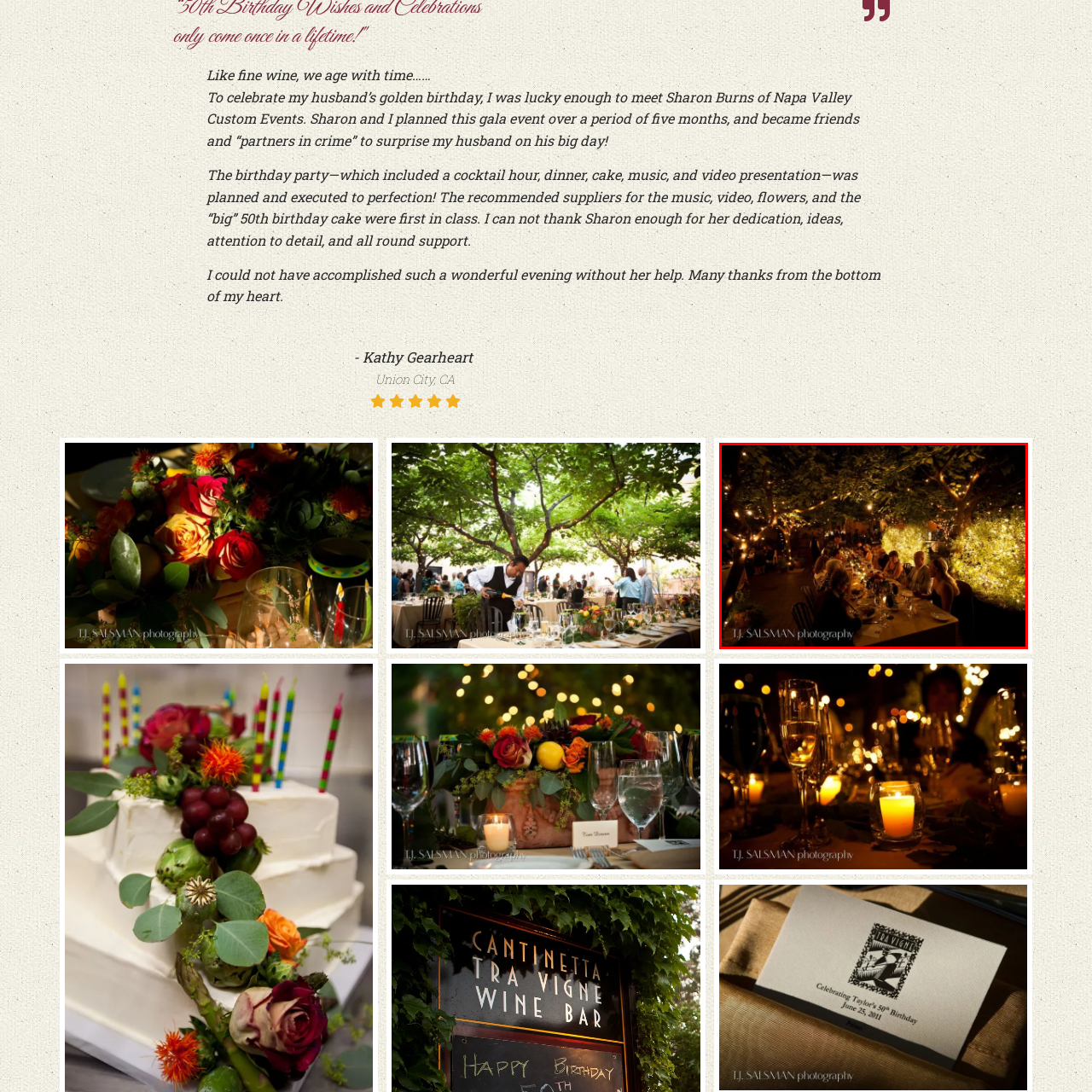What is the name of the event planner?
Inspect the image enclosed by the red bounding box and provide a detailed and comprehensive answer to the question.

The caption specifically mentions 'Sharon Burns of Napa Valley Custom Events' as the person responsible for the meticulous planning and attention to detail for the event.